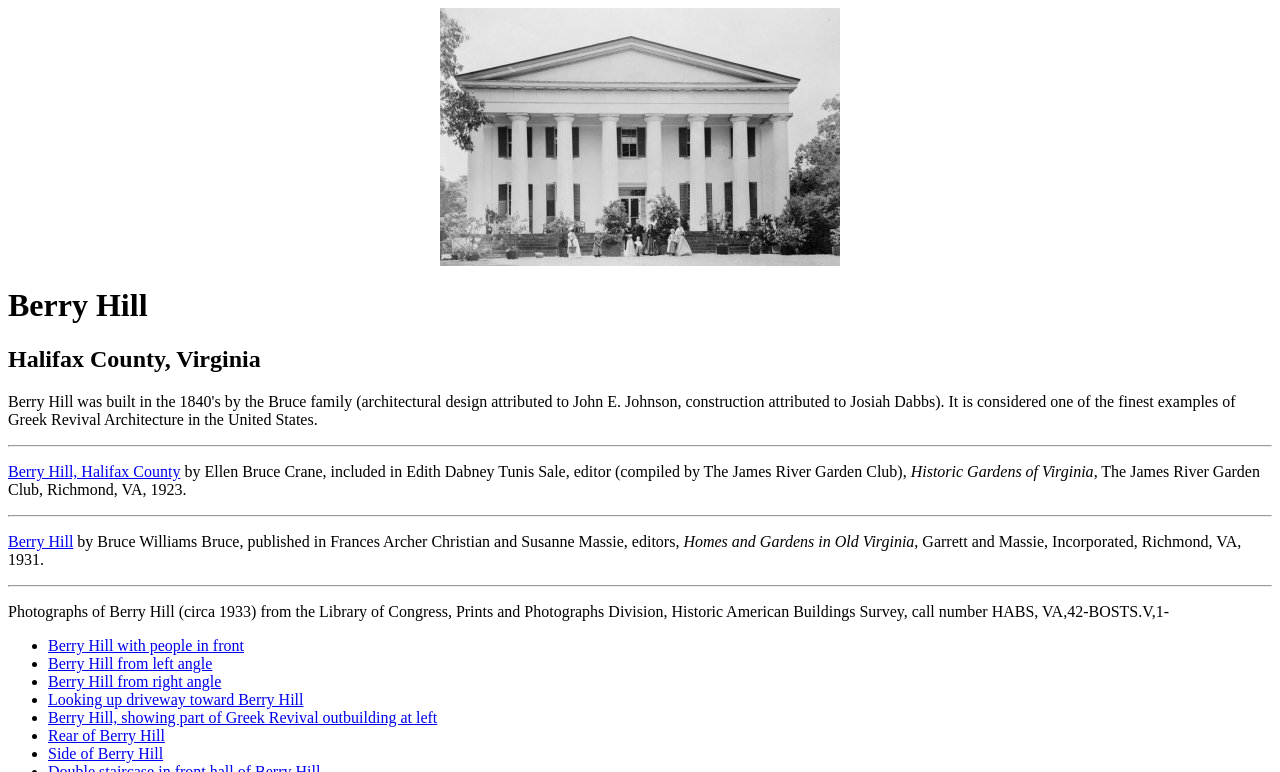Please identify the bounding box coordinates of the area that needs to be clicked to follow this instruction: "follow the link to Berry Hill with people in front".

[0.038, 0.825, 0.191, 0.847]